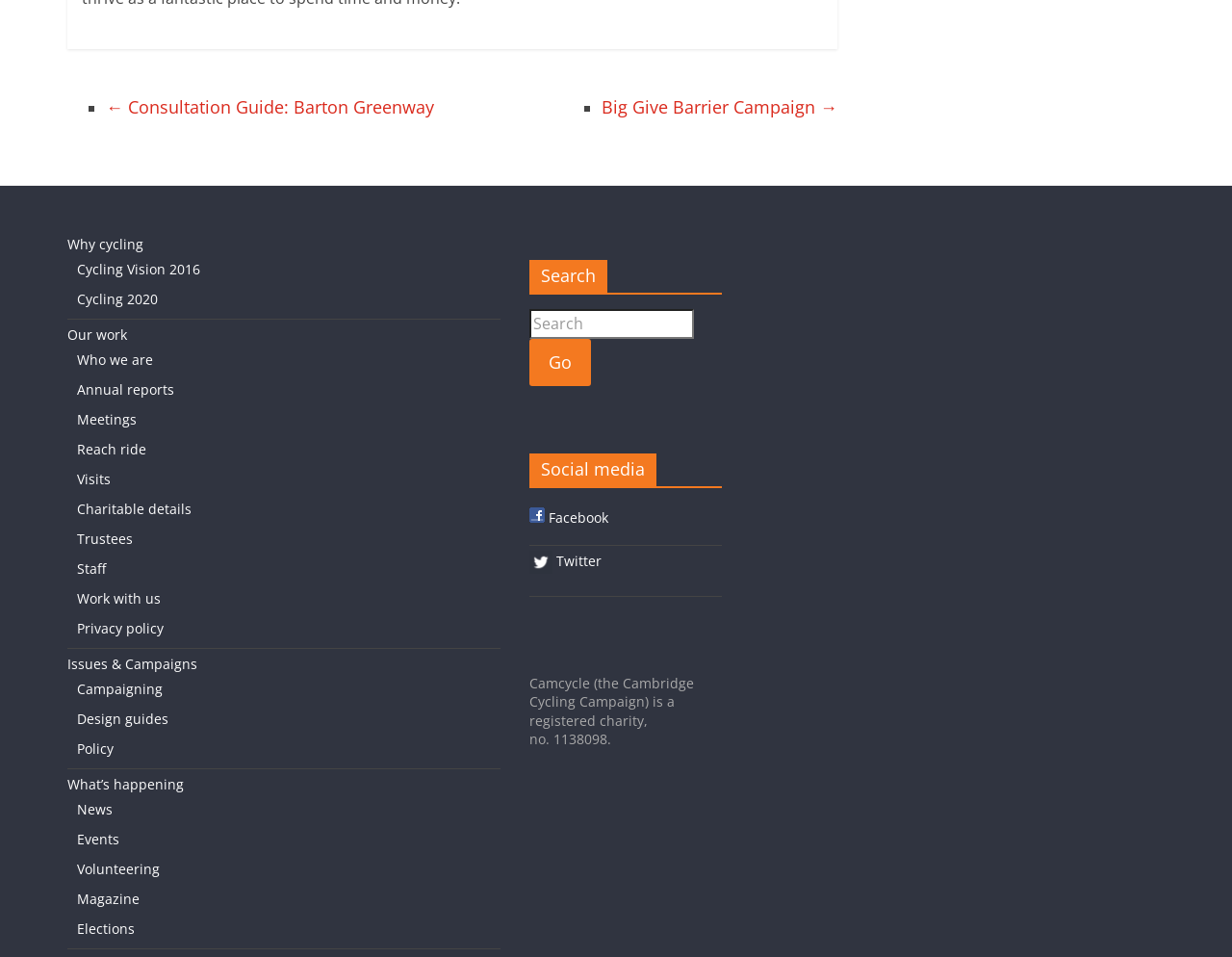Highlight the bounding box coordinates of the region I should click on to meet the following instruction: "Learn about UBS's YES investigation and loss recovery".

None